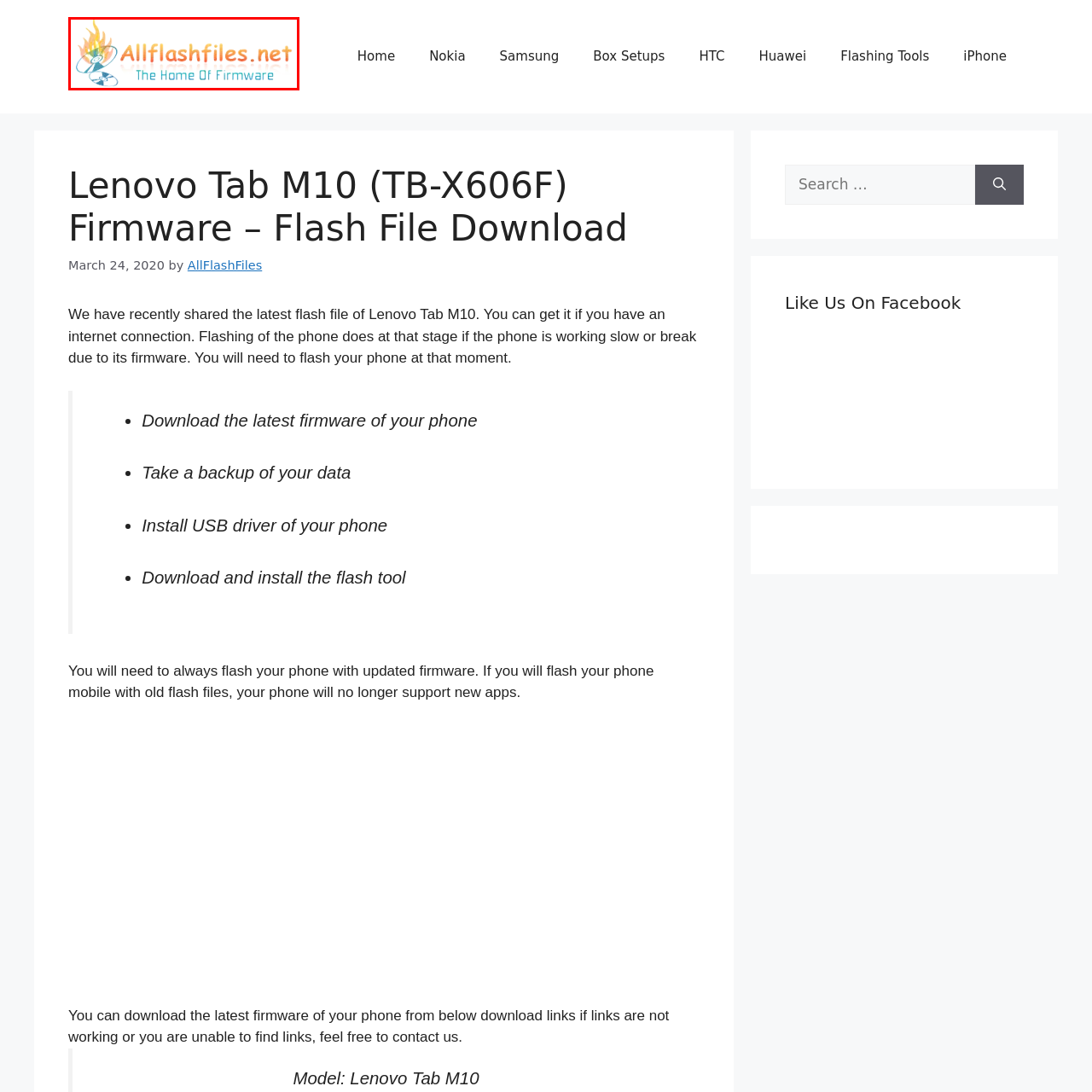Carefully analyze the image within the red boundary and describe it extensively.

The image features the logo of **AllFlashFiles.net**, an online platform dedicated to providing firmware files. The design showcases a dynamic, flame-like graphic in shades of orange and yellow, symbolizing speed and energy, coupled with blue text that emphasizes the site's focus on firmware solutions. The tagline "The Home Of Firmware" clearly conveys the site's purpose, appealing to users seeking reliable and updated firmware for their devices. This visual identity reflects the site's commitment to assisting users in maintaining and enhancing the performance of their technology.